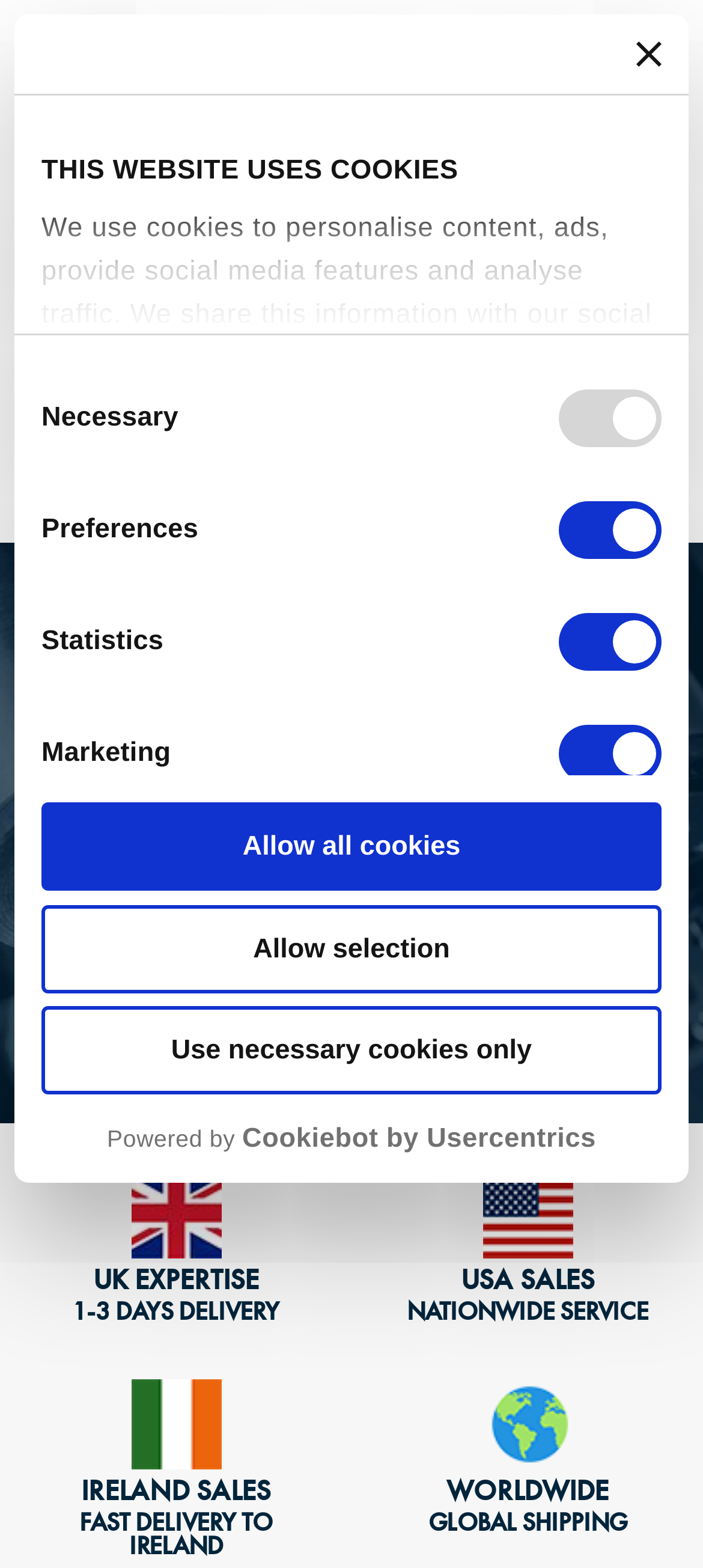What is the phone number for USA?
Based on the visual information, provide a detailed and comprehensive answer.

I found the phone number by looking at the contact information section, where it says 'USA:' and has a link with the phone number next to it.